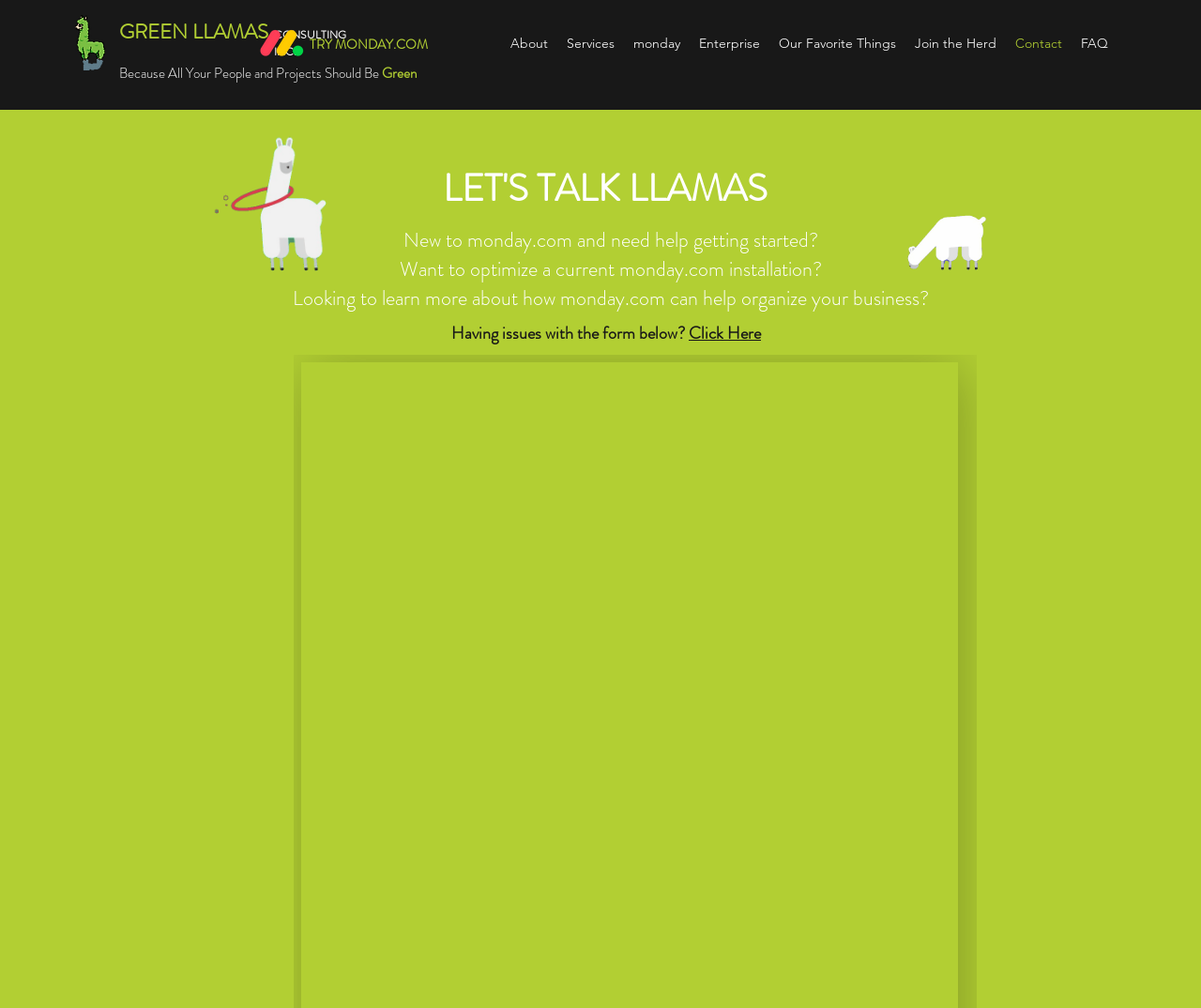Explain the contents of the webpage comprehensively.

This webpage is about Green Llamas, a consulting company. At the top left, there is a small llama pixel art image, and next to it, a link with the company name "GREEN LLAMAS". Below the company name, there is a tagline "Because All Your People and Projects Should Be Green". 

On the top right, there is a heading "CONSULTING INC." and an image of a Monday.com logo. Below the logo, there is a call-to-action heading "TRY MONDAY.COM" with a link to try the service.

The main navigation menu is located at the top center, with links to "About", "Services", "Monday", "Enterprise", "Our Favorite Things", "Join the Herd", "Contact", and "FAQ".

Below the navigation menu, there is a large heading "LET'S TALK LLAMAS" in the center of the page. On the left side of the heading, there is an animated GIF image of a llama doing a hula hoop, and on the right side, there is another animated GIF image of a llama eating.

Under the heading, there is a section with two headings. The first heading asks if the user needs help getting started with Monday.com, wants to optimize a current installation, or wants to learn more about how Monday.com can help organize their business. The second heading mentions having issues with a form and provides a link to "Click Here" for assistance.